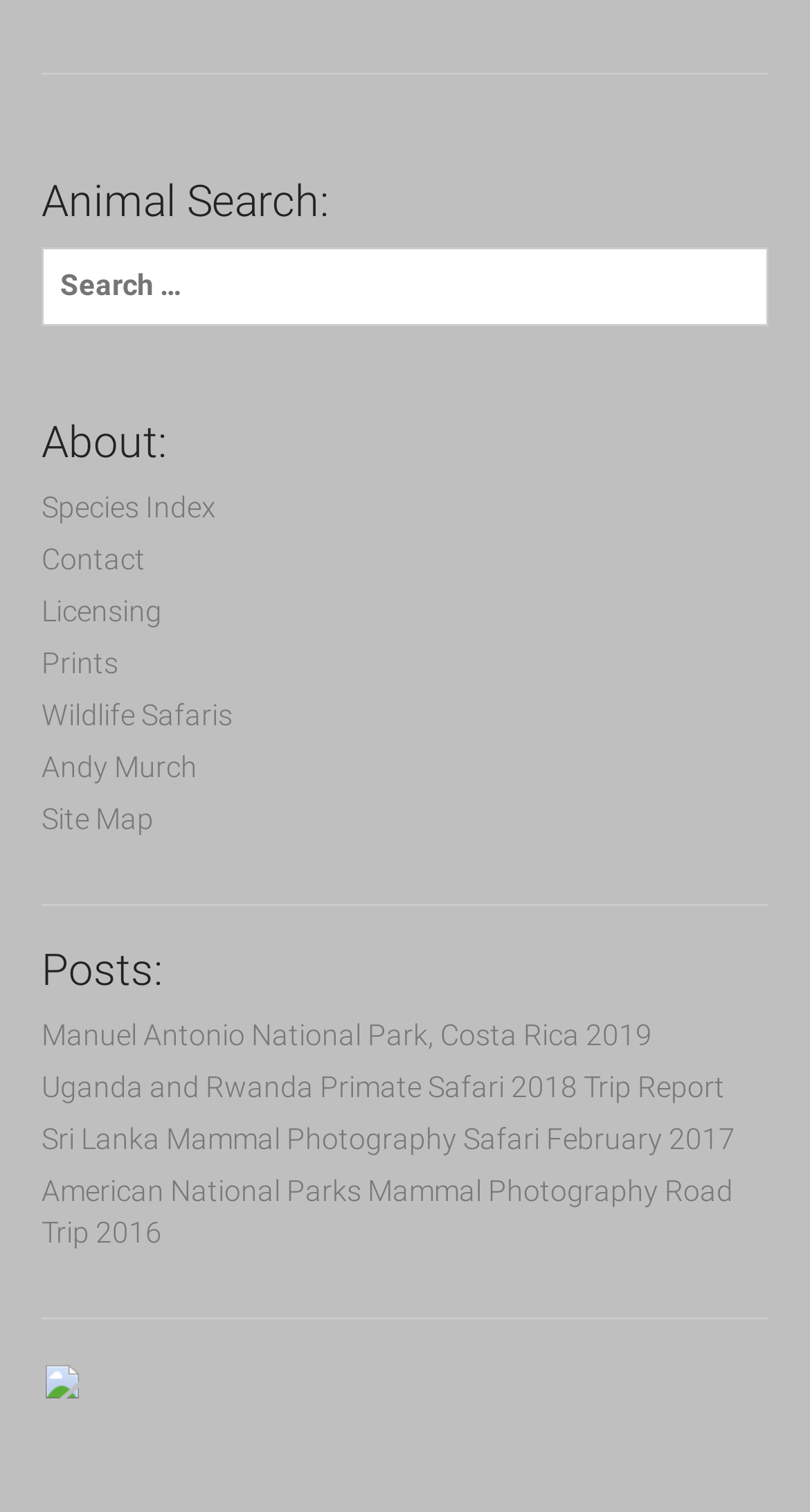Respond to the question below with a single word or phrase:
How many links are under the 'About:' section?

5